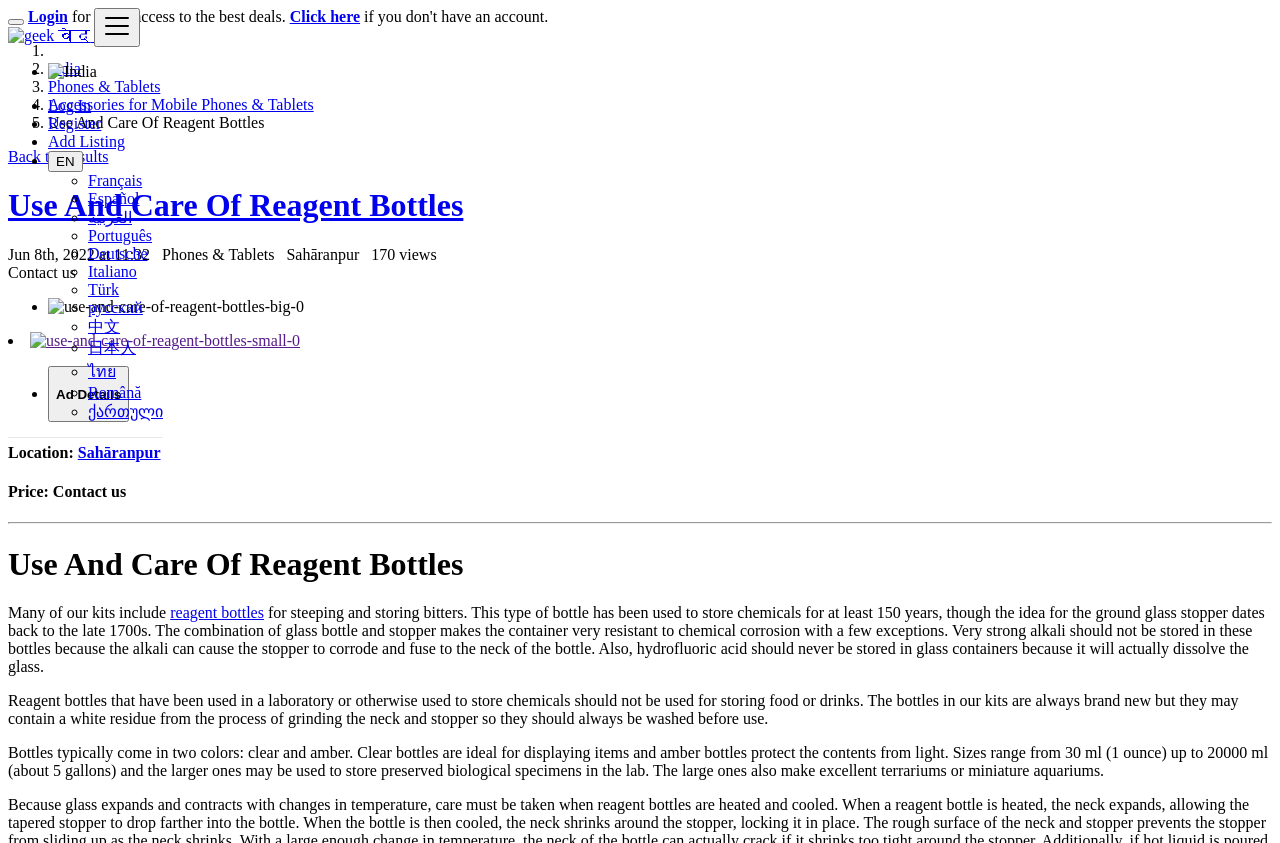Can you find the bounding box coordinates for the element that needs to be clicked to execute this instruction: "Select the 'Français' language option"? The coordinates should be given as four float numbers between 0 and 1, i.e., [left, top, right, bottom].

[0.069, 0.204, 0.111, 0.224]